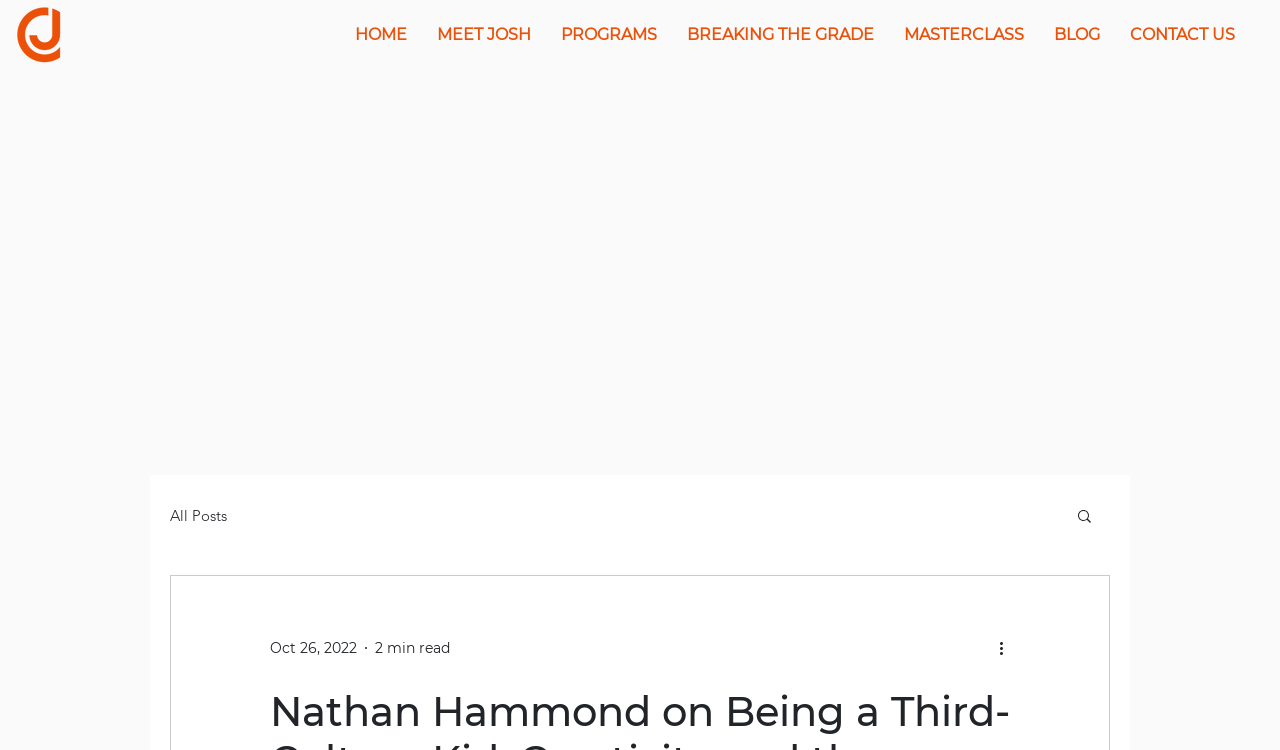Present a detailed account of what is displayed on the webpage.

The webpage appears to be a blog post titled "Nathan Hammond on Being a Third-Culture Kid, Creativity and the Ultimate Hall Pass". At the top left corner, there is a logo image, "JOSH LOGO_VFINAL_transparent.png". 

Below the logo, there is a navigation menu labeled "Site" that spans across the top of the page, containing seven links: "HOME", "MEET JOSH", "PROGRAMS", "BREAKING THE GRADE", "MASTERCLASS", "BLOG", and "CONTACT US". 

On the left side of the page, there is a secondary navigation menu labeled "blog" that contains a single link "All Posts". 

To the right of the secondary navigation menu, there is a search button with a small image inside. 

The main content of the blog post is located below the navigation menus. The post is dated "Oct 26, 2022" and has a reading time of "2 min read". 

At the bottom right corner of the post, there is a "More actions" button with a small image inside.